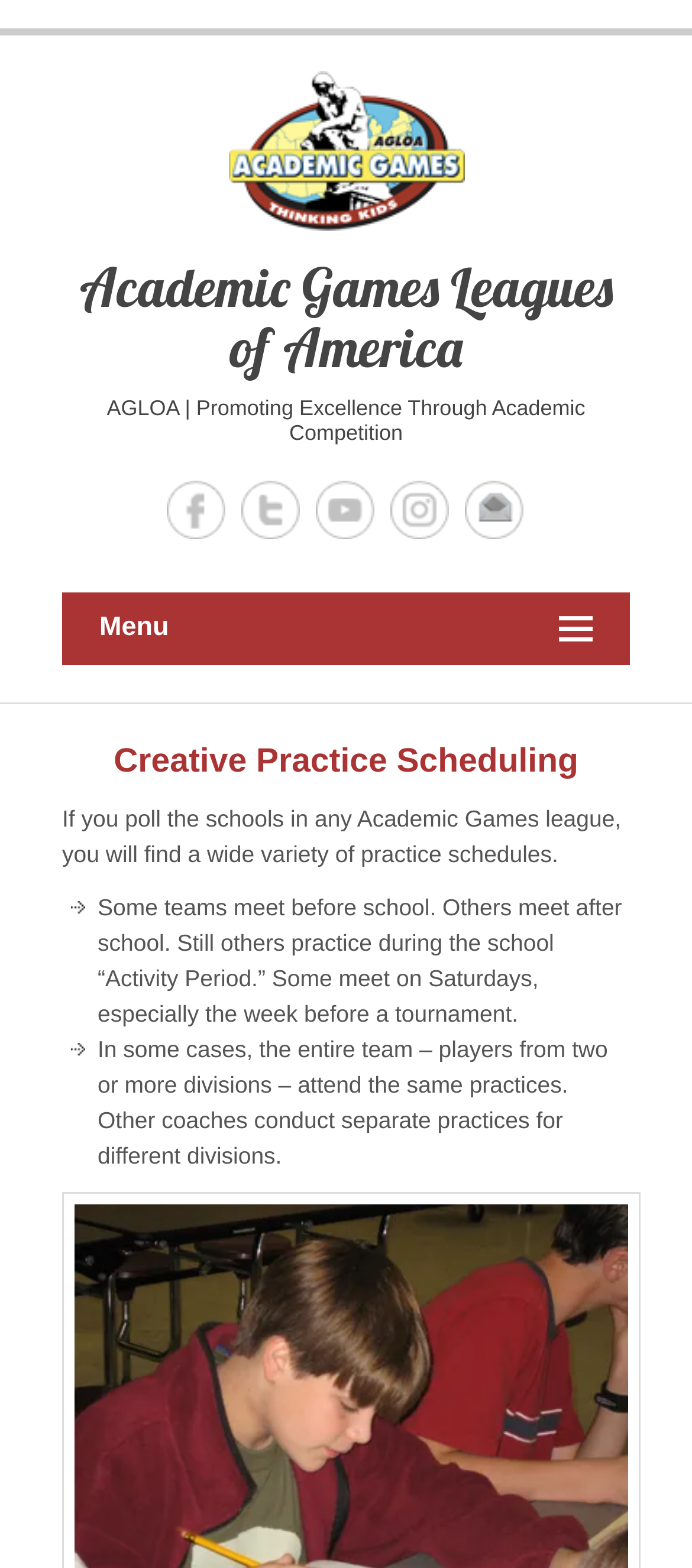Extract the main heading text from the webpage.

Creative Practice Scheduling